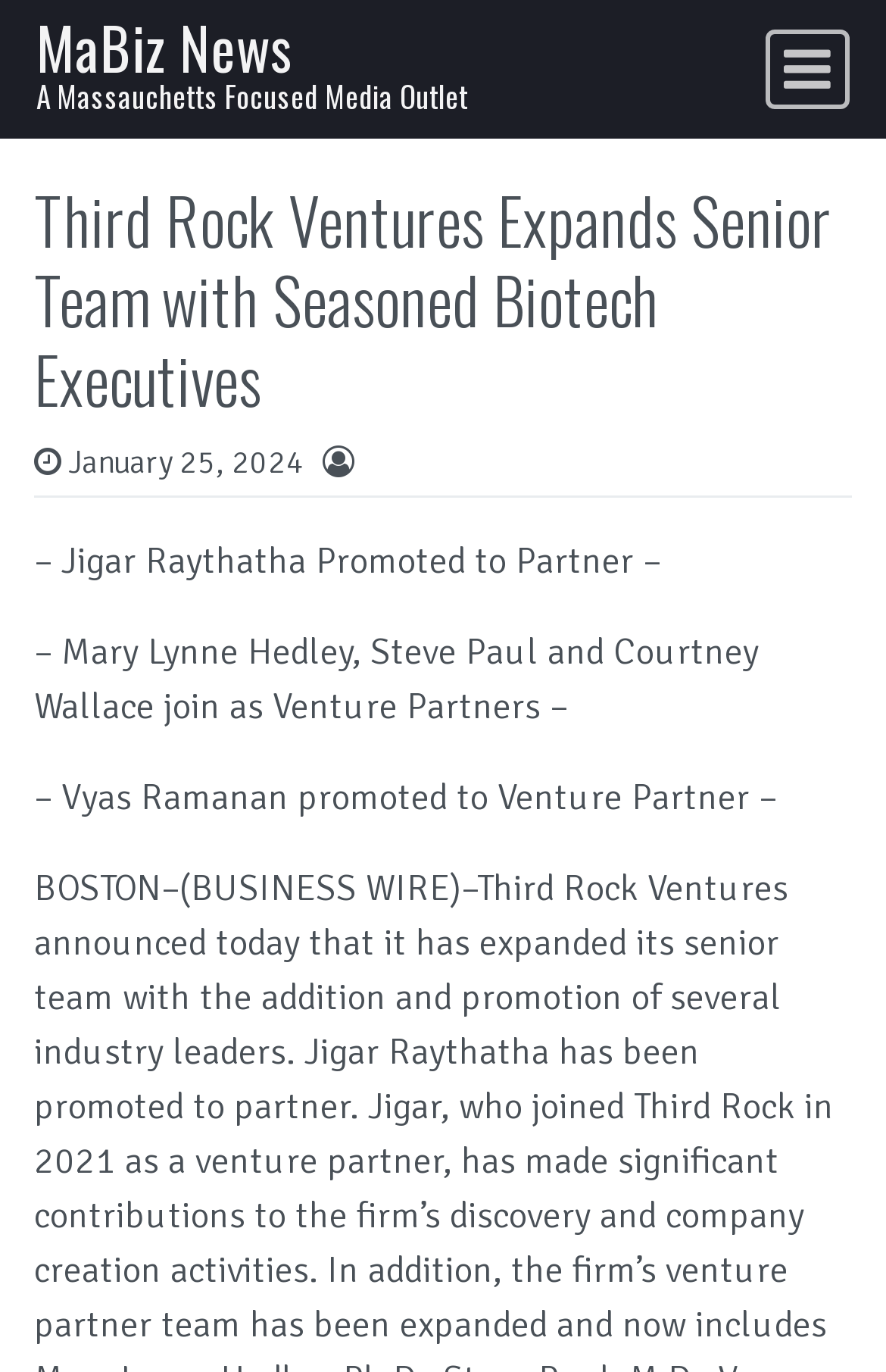Using the provided element description "parent_node: MaBiz News aria-label="Toggle navigation"", determine the bounding box coordinates of the UI element.

[0.864, 0.021, 0.959, 0.079]